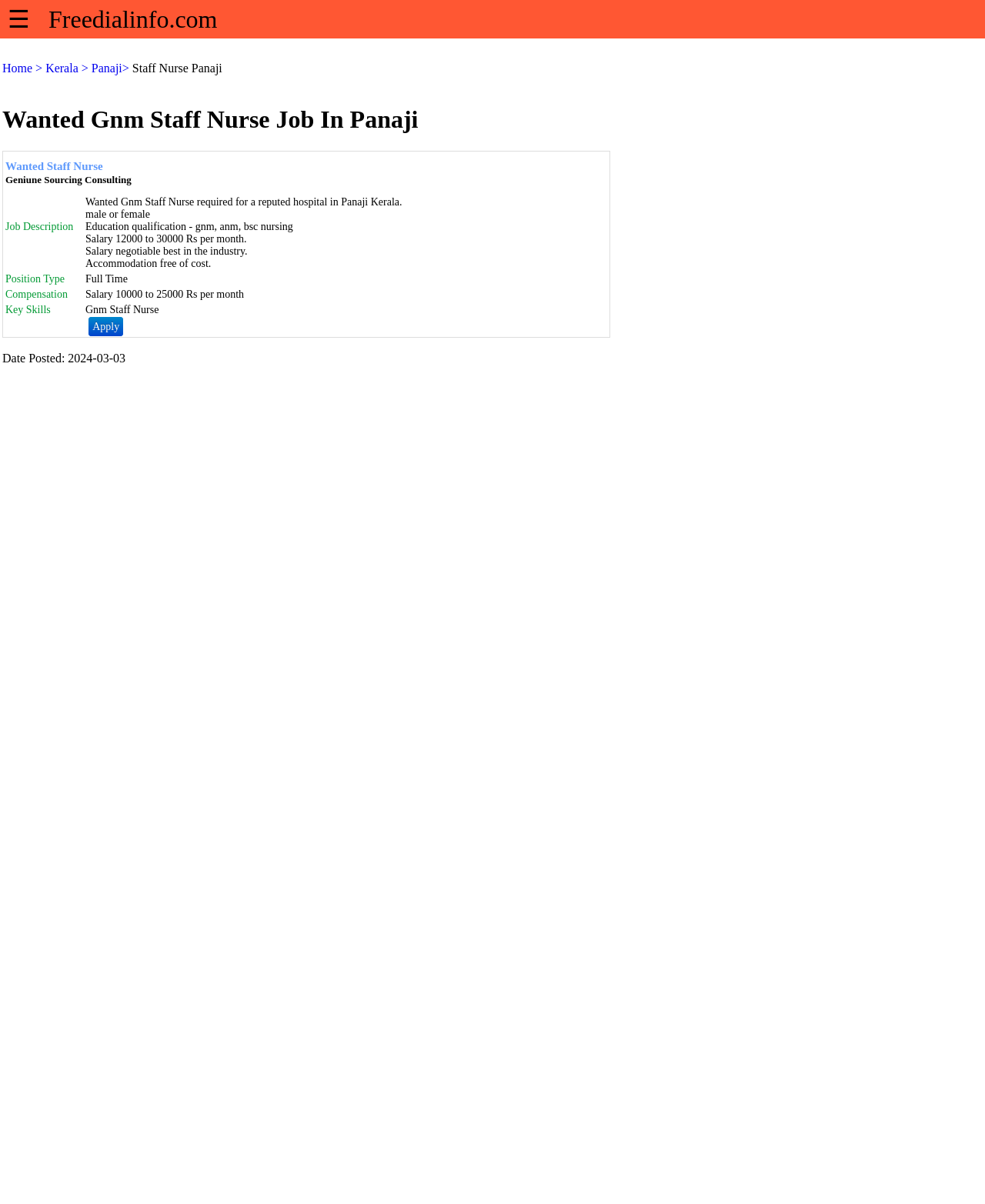What is the salary range?
Look at the image and provide a detailed response to the question.

The salary range can be found in the job description, which states 'Salary 12000 to 30000 Rs per month. Salary negotiable best in the industry.'